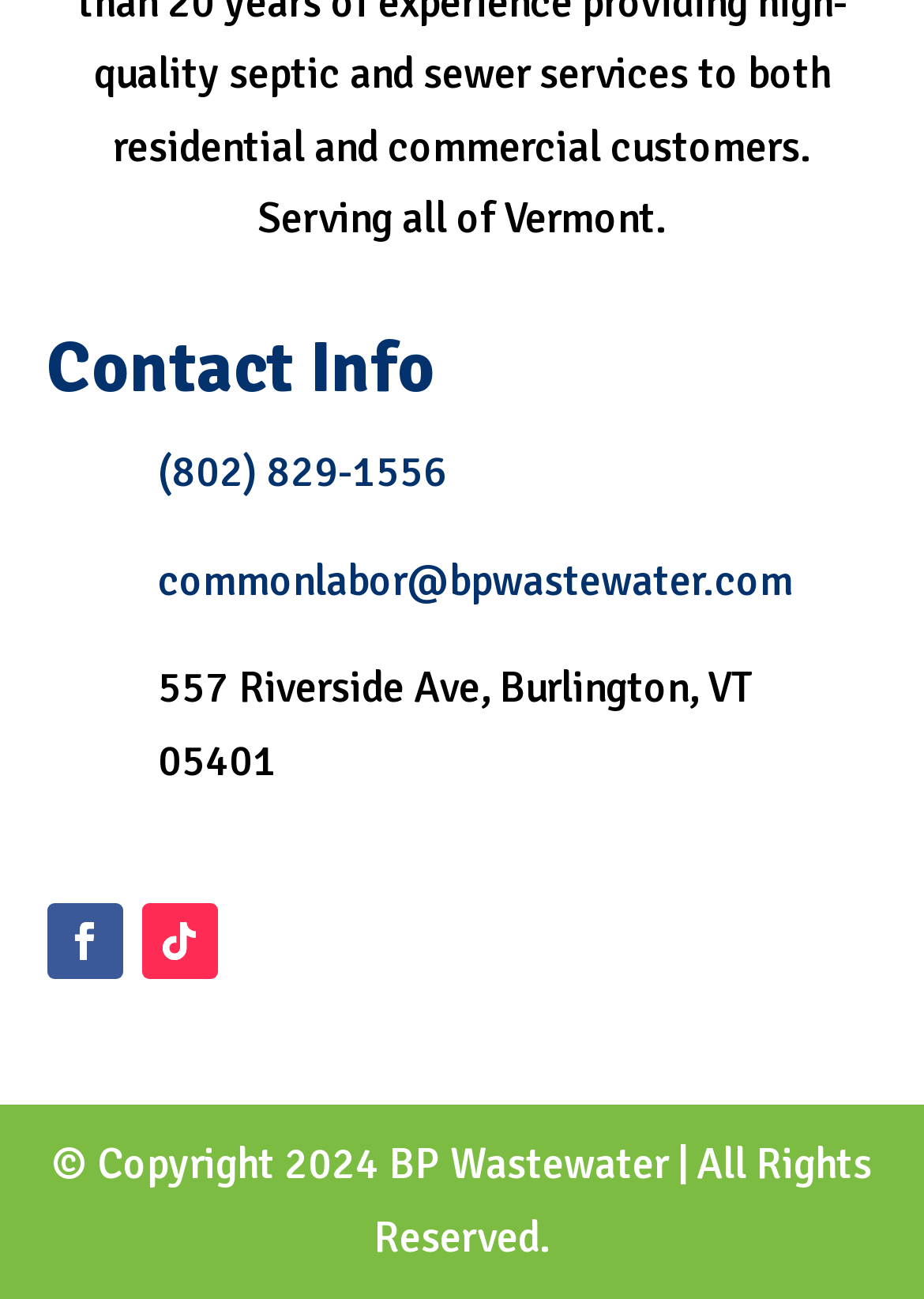Determine the bounding box coordinates of the section to be clicked to follow the instruction: "View the 'Recent Posts'". The coordinates should be given as four float numbers between 0 and 1, formatted as [left, top, right, bottom].

None